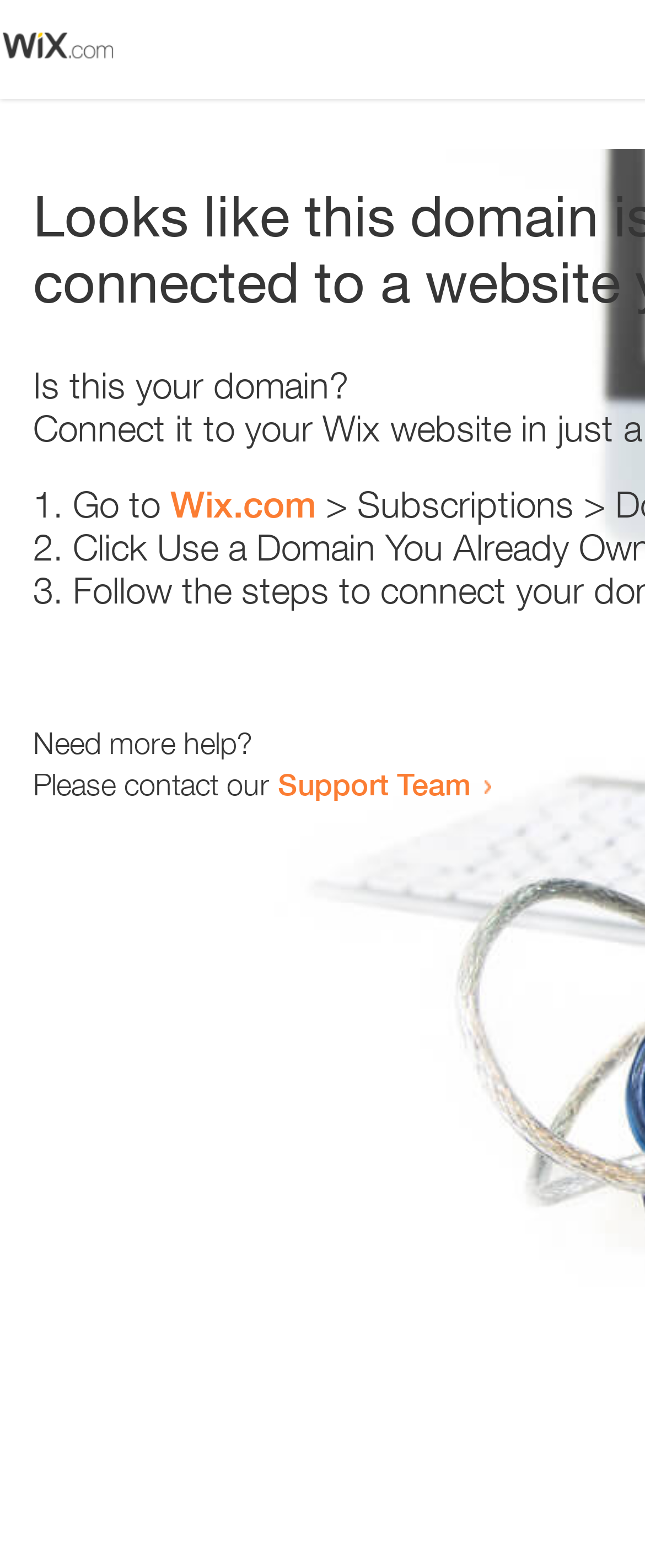Please provide a one-word or short phrase answer to the question:
What is the question being asked at the top of the page?

Is this your domain?